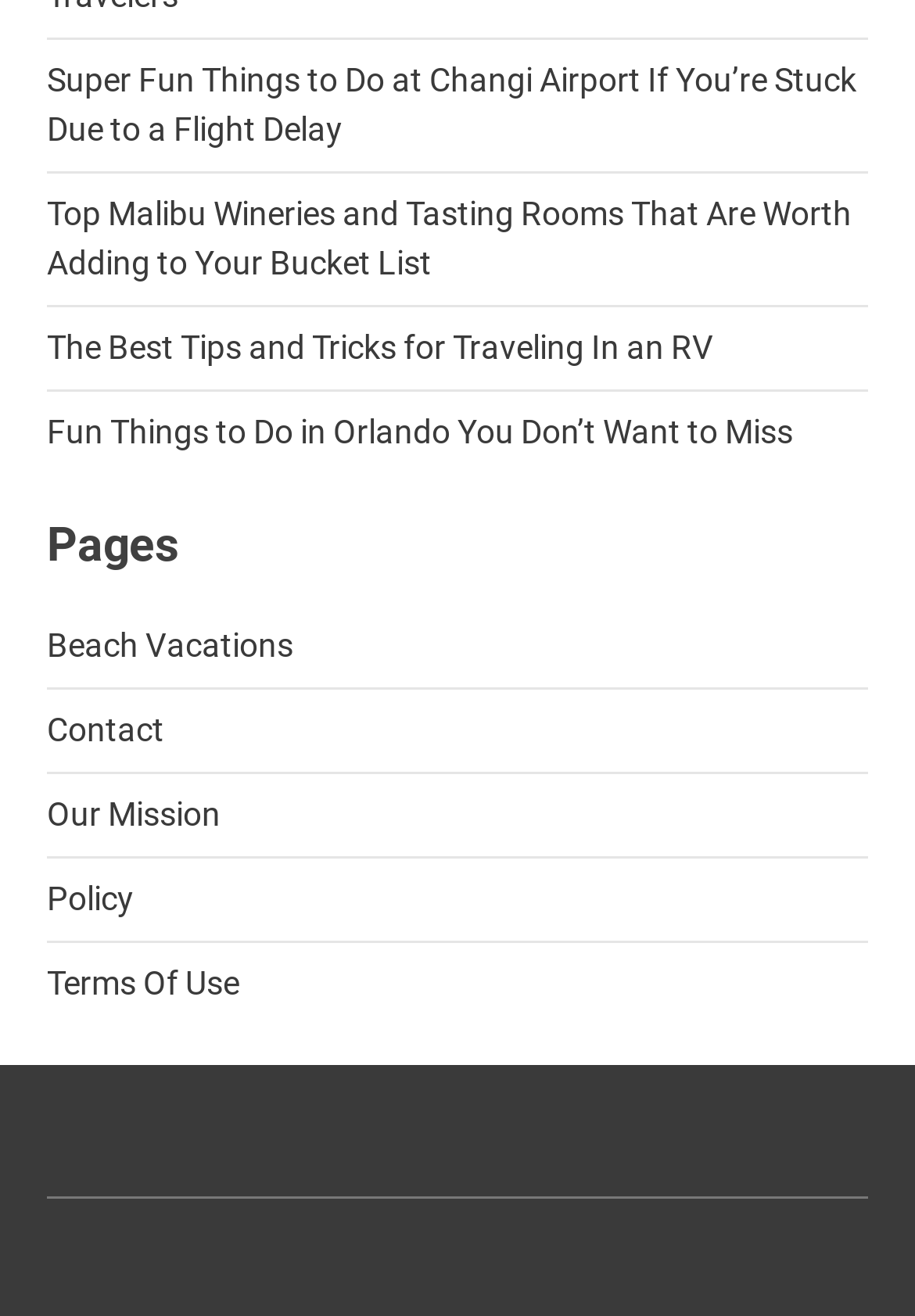Please specify the bounding box coordinates of the clickable region to carry out the following instruction: "Click the 'Reply' button". The coordinates should be four float numbers between 0 and 1, in the format [left, top, right, bottom].

None